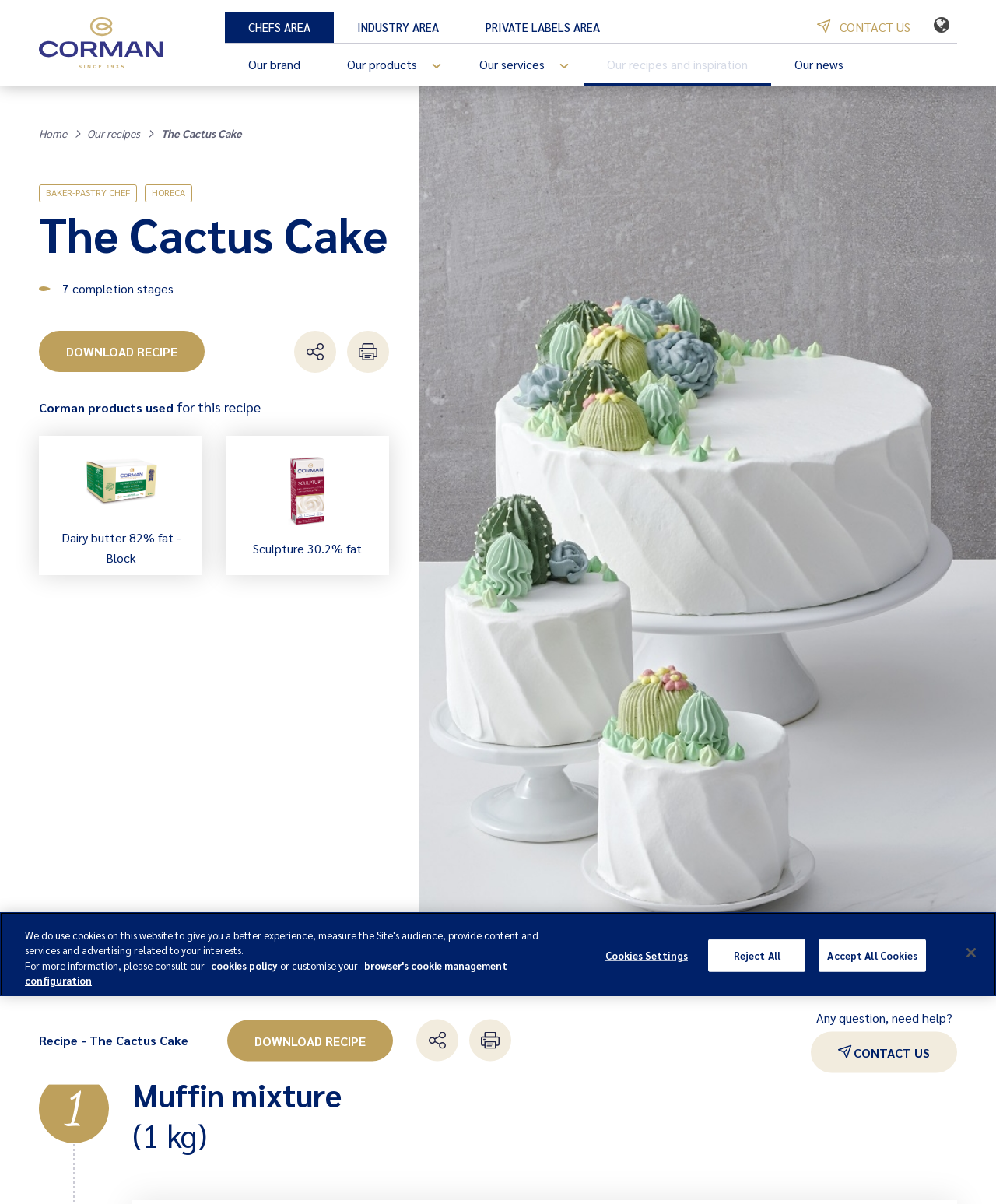Pinpoint the bounding box coordinates of the clickable element to carry out the following instruction: "View the 'Our recipes'."

[0.088, 0.105, 0.161, 0.116]